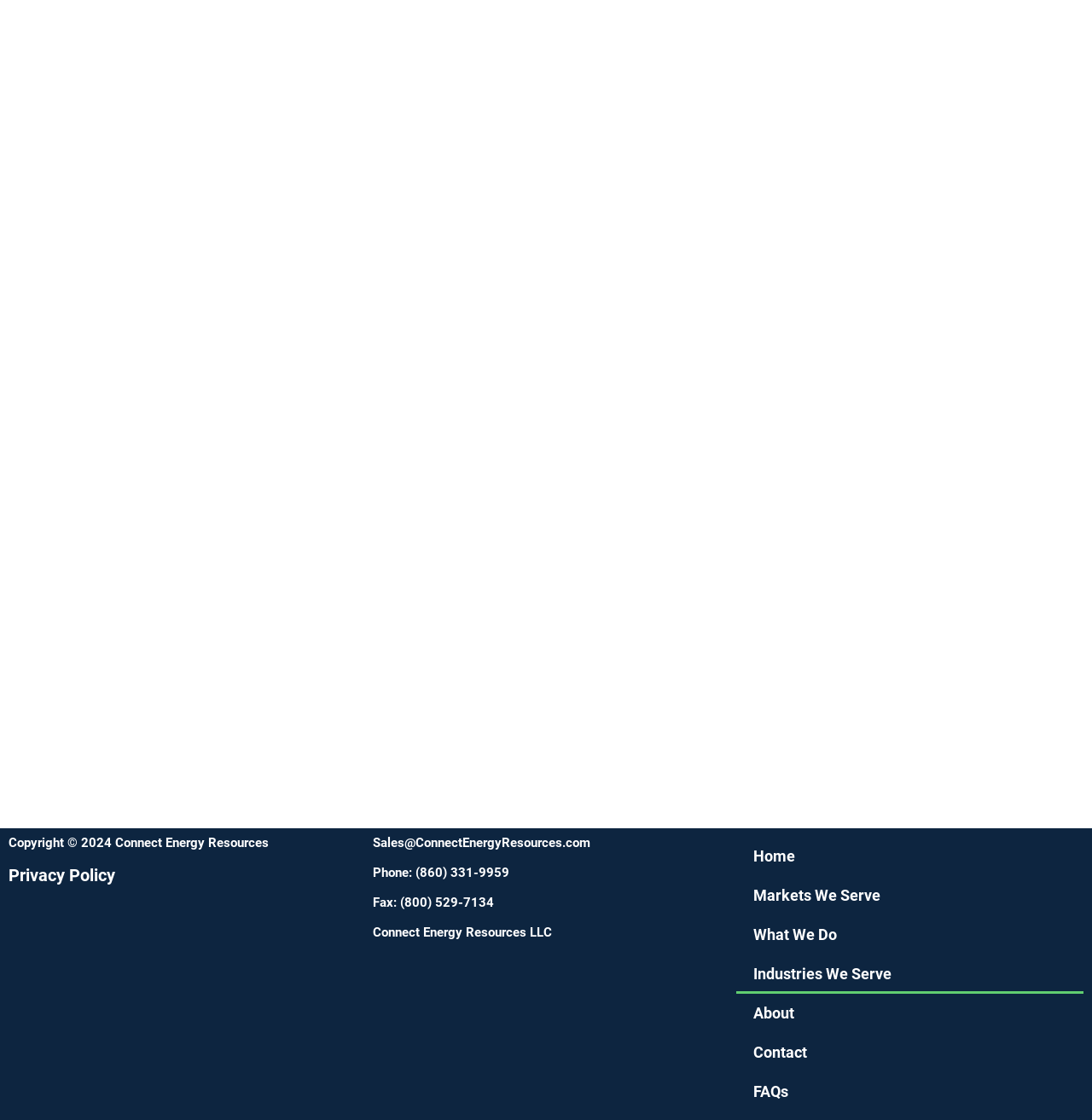Please give a succinct answer using a single word or phrase:
What is the copyright year?

2024